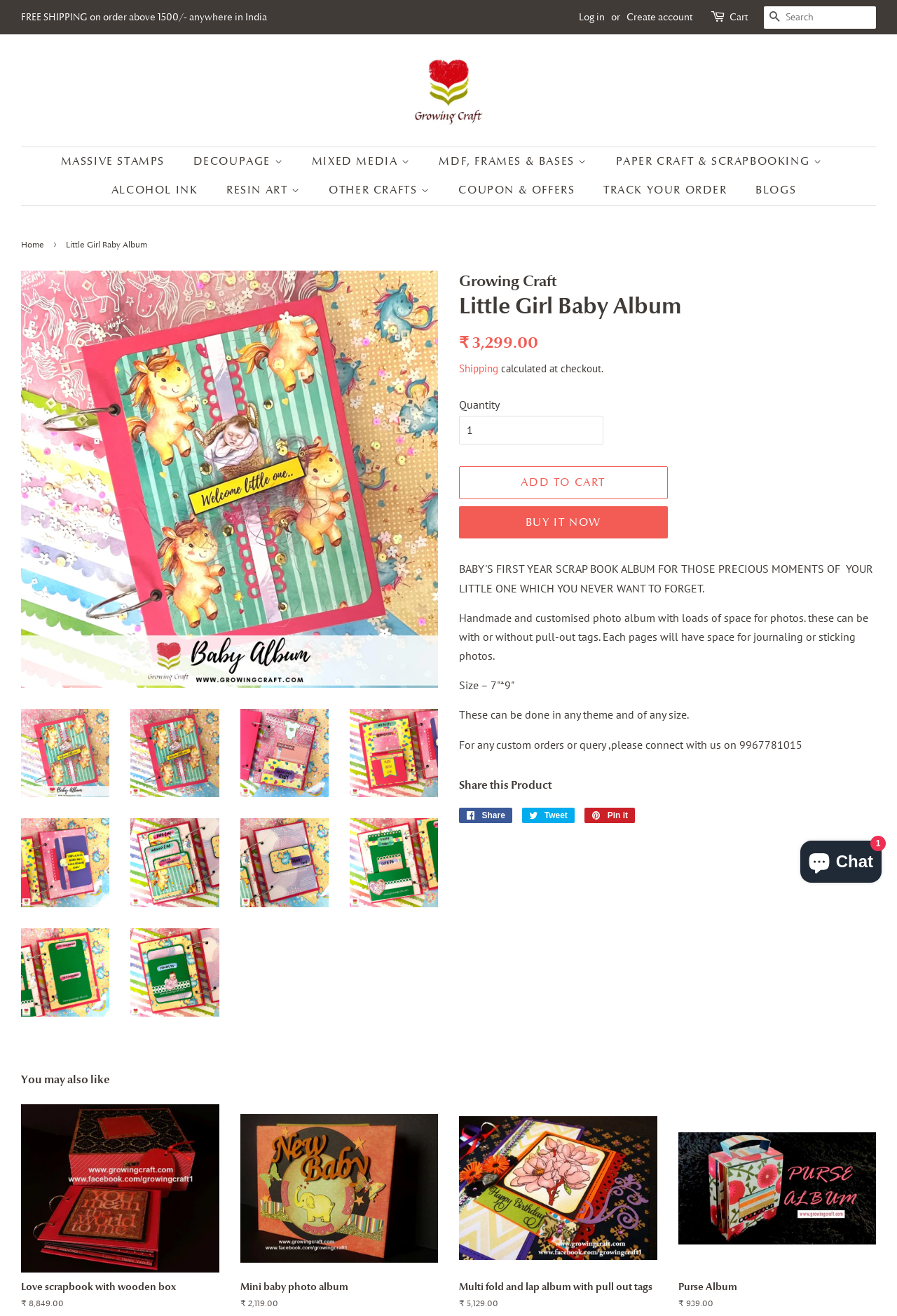Provide a one-word or short-phrase response to the question:
What is the purpose of the search bar?

To search products